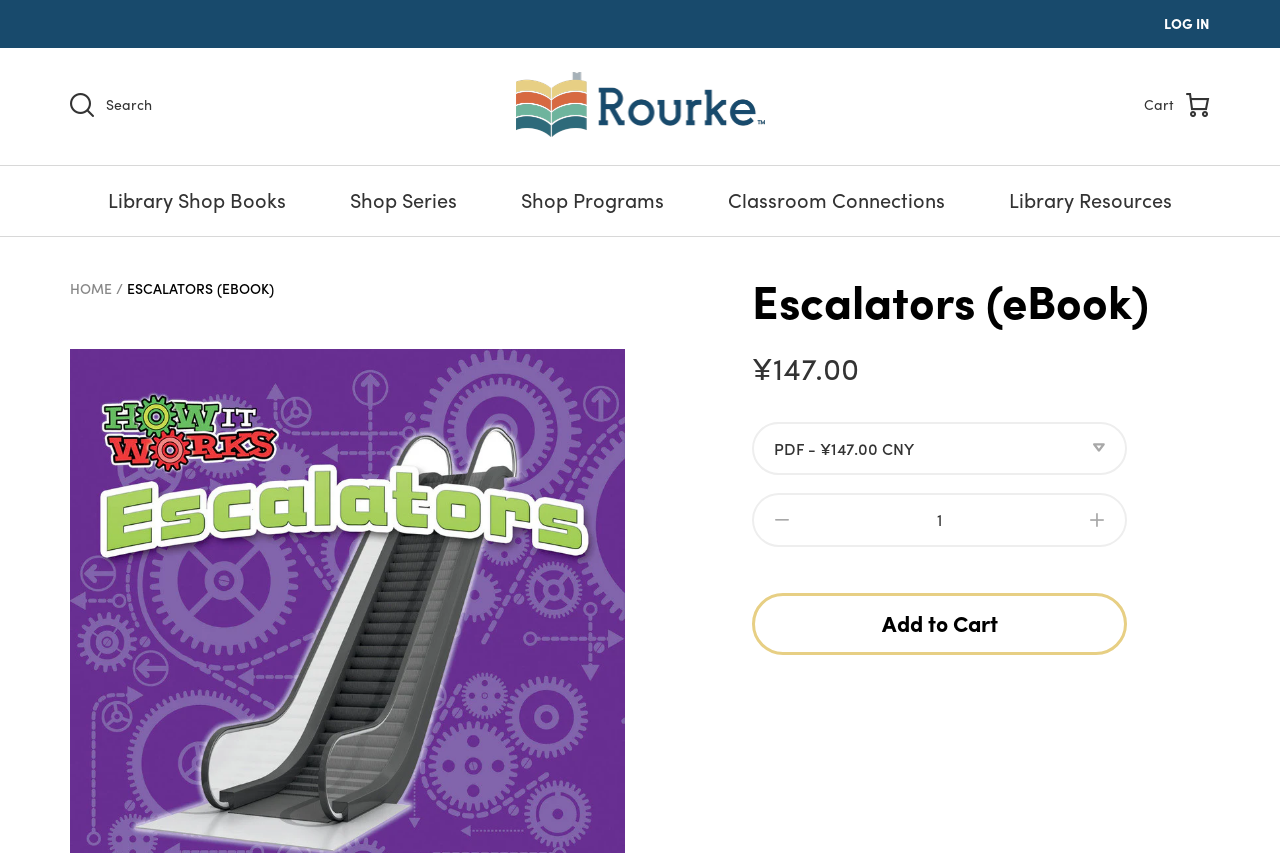Please identify the bounding box coordinates of the region to click in order to complete the given instruction: "go to cart". The coordinates should be four float numbers between 0 and 1, i.e., [left, top, right, bottom].

[0.882, 0.09, 0.957, 0.155]